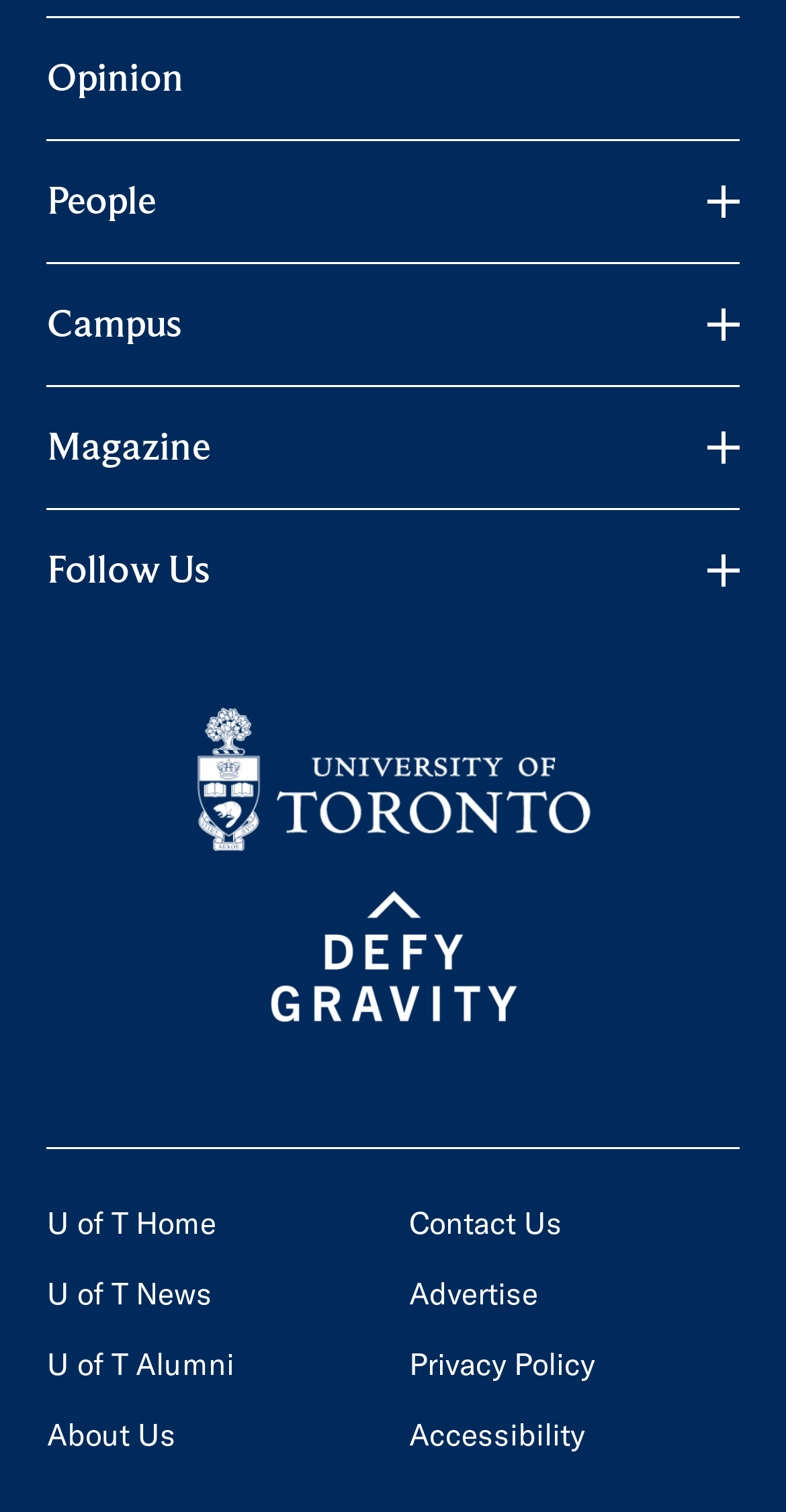Please pinpoint the bounding box coordinates for the region I should click to adhere to this instruction: "Toggle People menu items".

[0.899, 0.122, 0.94, 0.144]